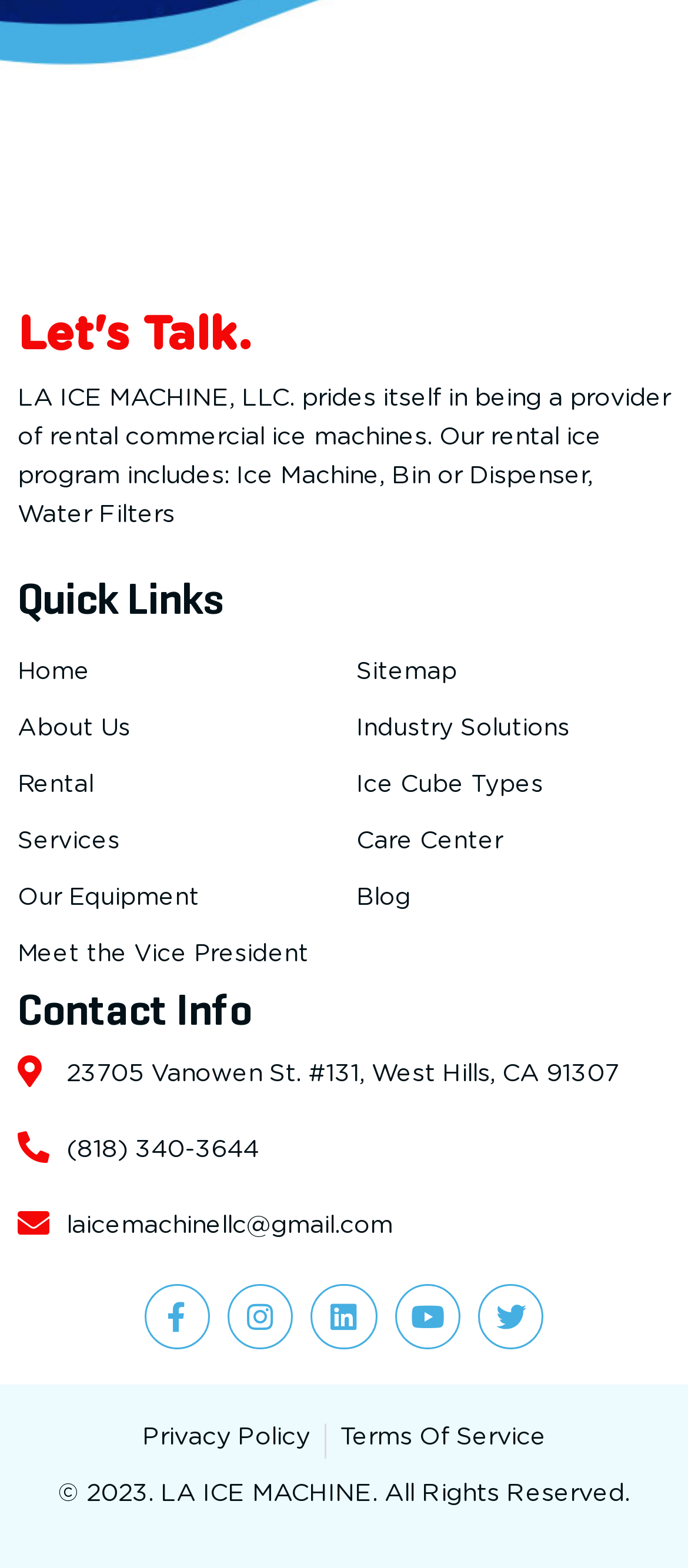What is the copyright year?
Can you provide a detailed and comprehensive answer to the question?

The copyright year can be found in the StaticText element with the text ' 2023. LA ICE MACHINE. All Rights Reserved.' at the bottom of the page.